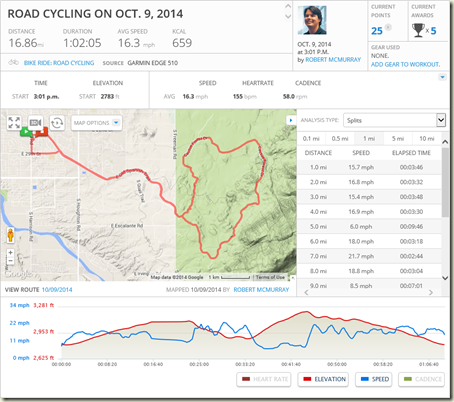What is the purpose of the elevation profile?
Please provide a detailed and comprehensive answer to the question.

The elevation profile is part of the map section, and it is used to provide insight into the terrain encountered during the ride. This information is useful for understanding the cycling route and the challenges faced by the cyclist.